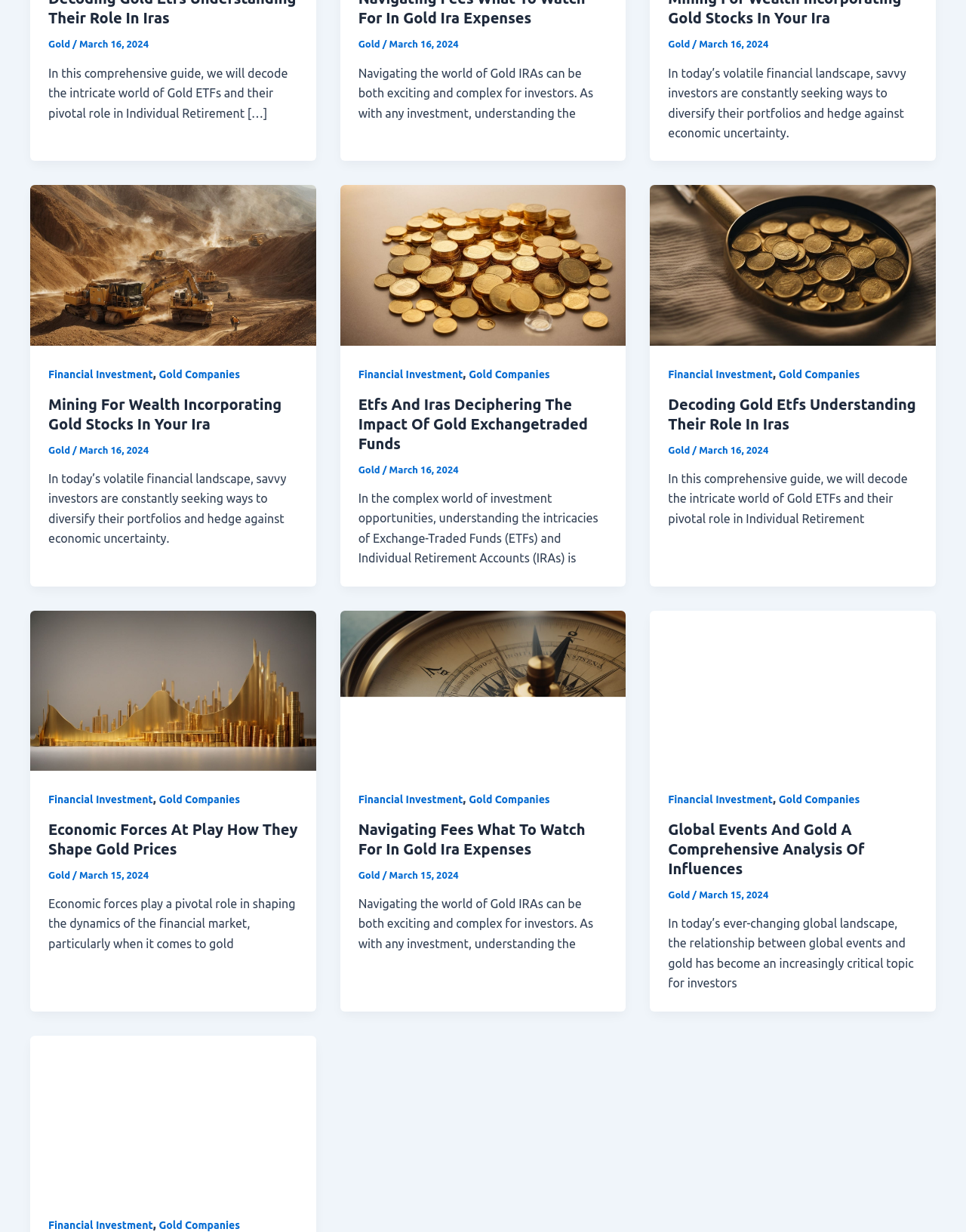Predict the bounding box coordinates of the UI element that matches this description: "Financial Investment". The coordinates should be in the format [left, top, right, bottom] with each value between 0 and 1.

[0.371, 0.299, 0.479, 0.309]